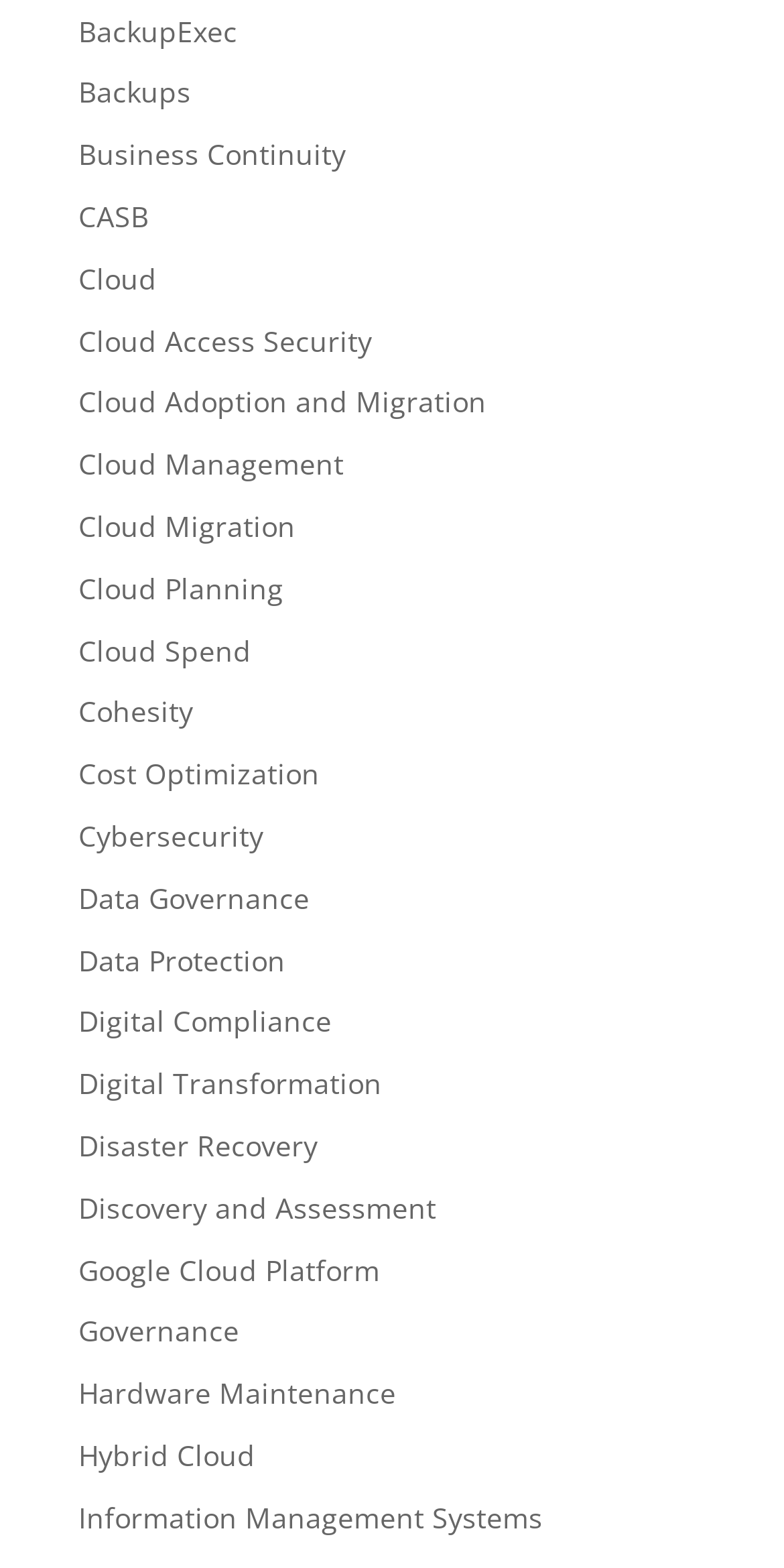Please locate the bounding box coordinates of the element that needs to be clicked to achieve the following instruction: "Visit AGU homepage". The coordinates should be four float numbers between 0 and 1, i.e., [left, top, right, bottom].

None